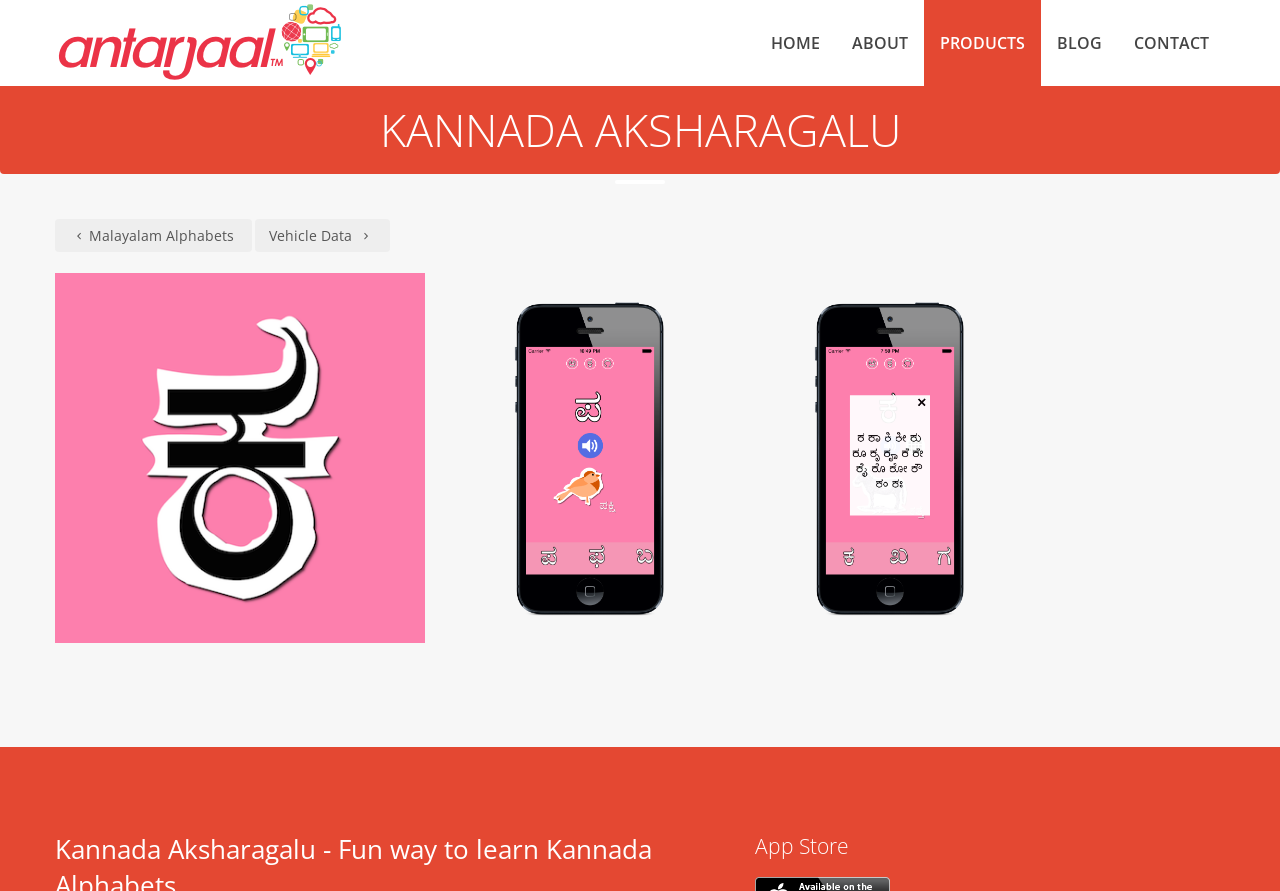Identify the bounding box coordinates of the element to click to follow this instruction: 'learn about Antarjaal Innovations'. Ensure the coordinates are four float values between 0 and 1, provided as [left, top, right, bottom].

[0.043, 0.0, 0.27, 0.09]